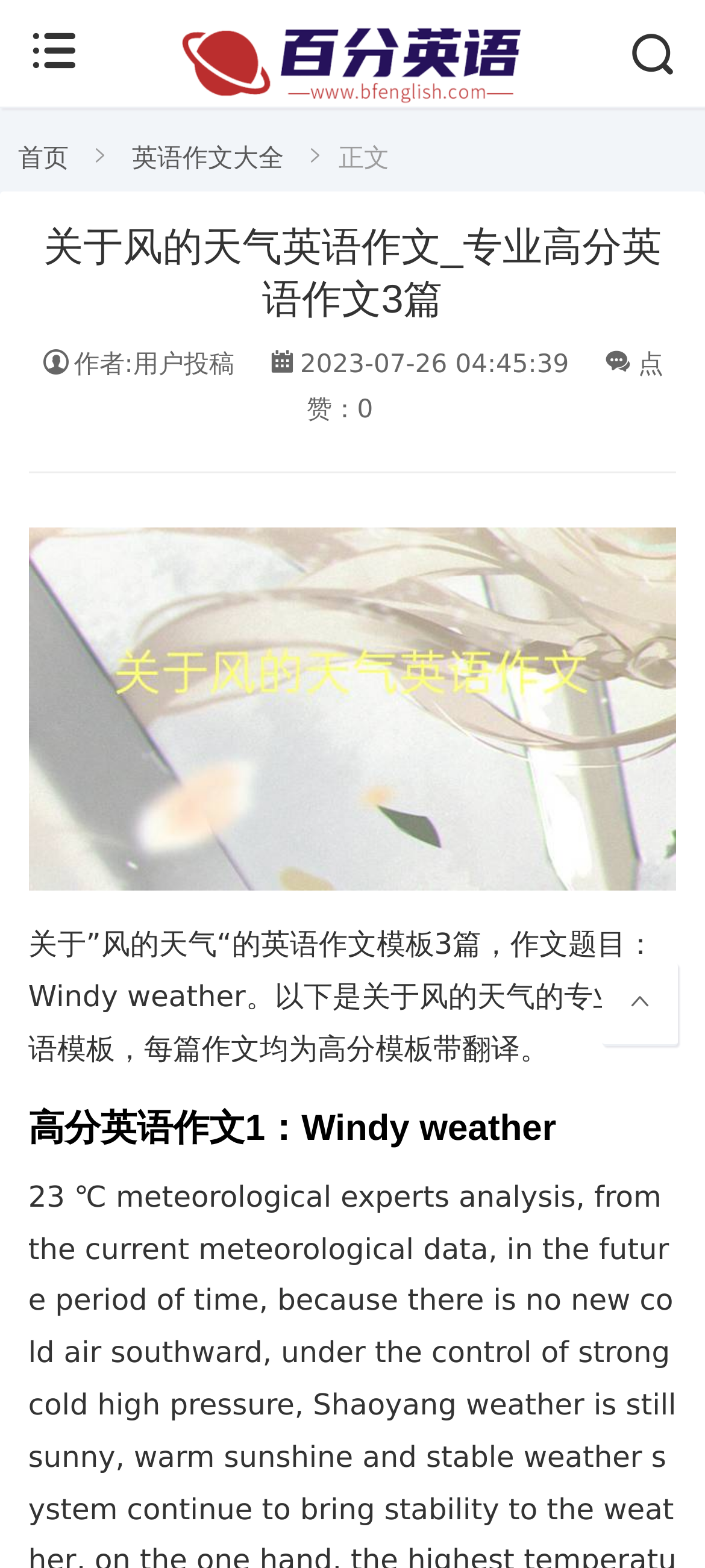Find the bounding box coordinates for the UI element whose description is: "英语作文大全". The coordinates should be four float numbers between 0 and 1, in the format [left, top, right, bottom].

[0.187, 0.092, 0.402, 0.111]